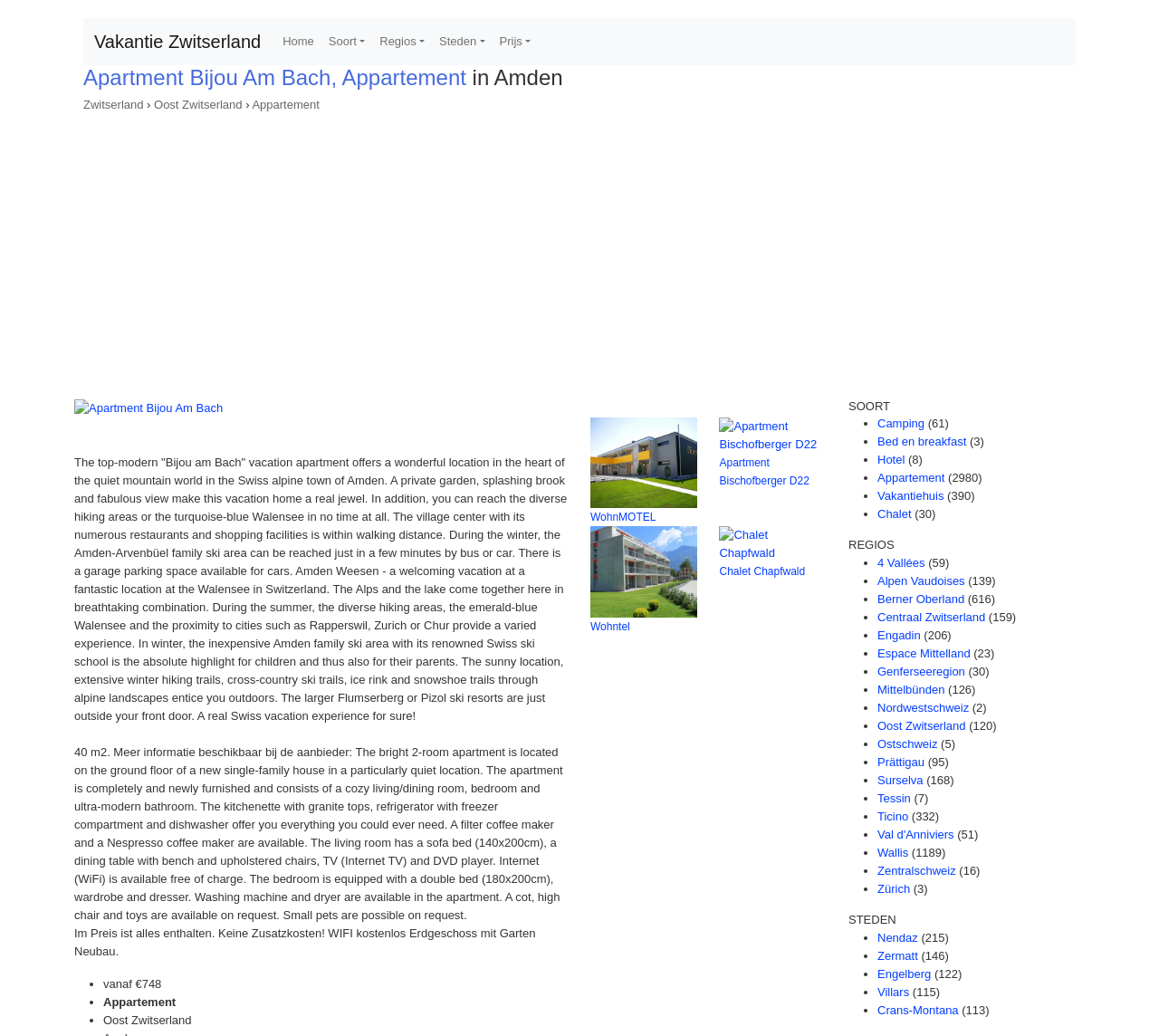Find the bounding box coordinates of the UI element according to this description: "alt="Apartment Bijou Am Bach"".

[0.064, 0.387, 0.192, 0.4]